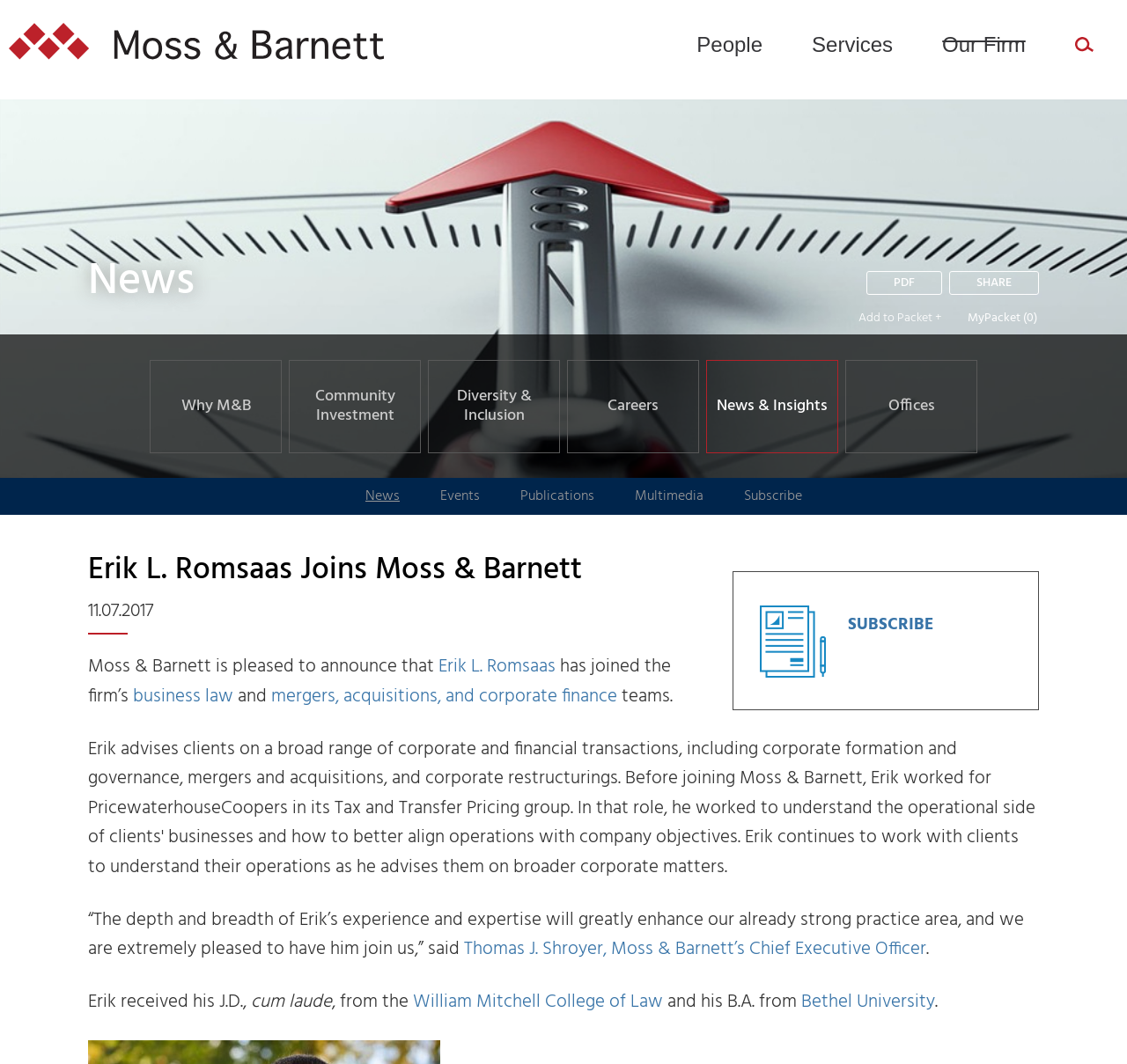Generate a comprehensive description of the webpage.

The webpage is about Moss & Barnett, a law firm based in Minneapolis, Minnesota. At the top left corner, there is a logo of Moss & Barnett, which is also a link. Next to the logo, there are four main navigation links: "People", "Services", "Our Firm", and "Search". The "Search" link has a small magnifying glass icon.

Below the navigation links, there is a section with a heading "News" and a link "MyPacket" with a subtitle. There is also a button "Add to Packet +" and links to "PDF" and "SHARE".

On the left side of the page, there are several links to different sections of the website, including "Why M&B", "Community Investment", "Diversity & Inclusion", "Careers", "News & Insights", and "Offices".

The main content of the page is an article about Erik L. Romsaas joining Moss & Barnett. The article has a heading "Erik L. Romsaas Joins Moss & Barnett" and a date "11.07.2017". The article text is divided into several paragraphs, with links to related topics such as "business law", "mergers, acquisitions, and corporate finance", and "William Mitchell College of Law". There is also a quote from Thomas J. Shroyer, Moss & Barnett's Chief Executive Officer.

At the bottom of the page, there are more links to "News", "Events", "Publications", "Multimedia", and "Subscribe". There is also a prominent "SUBSCRIBE" button.